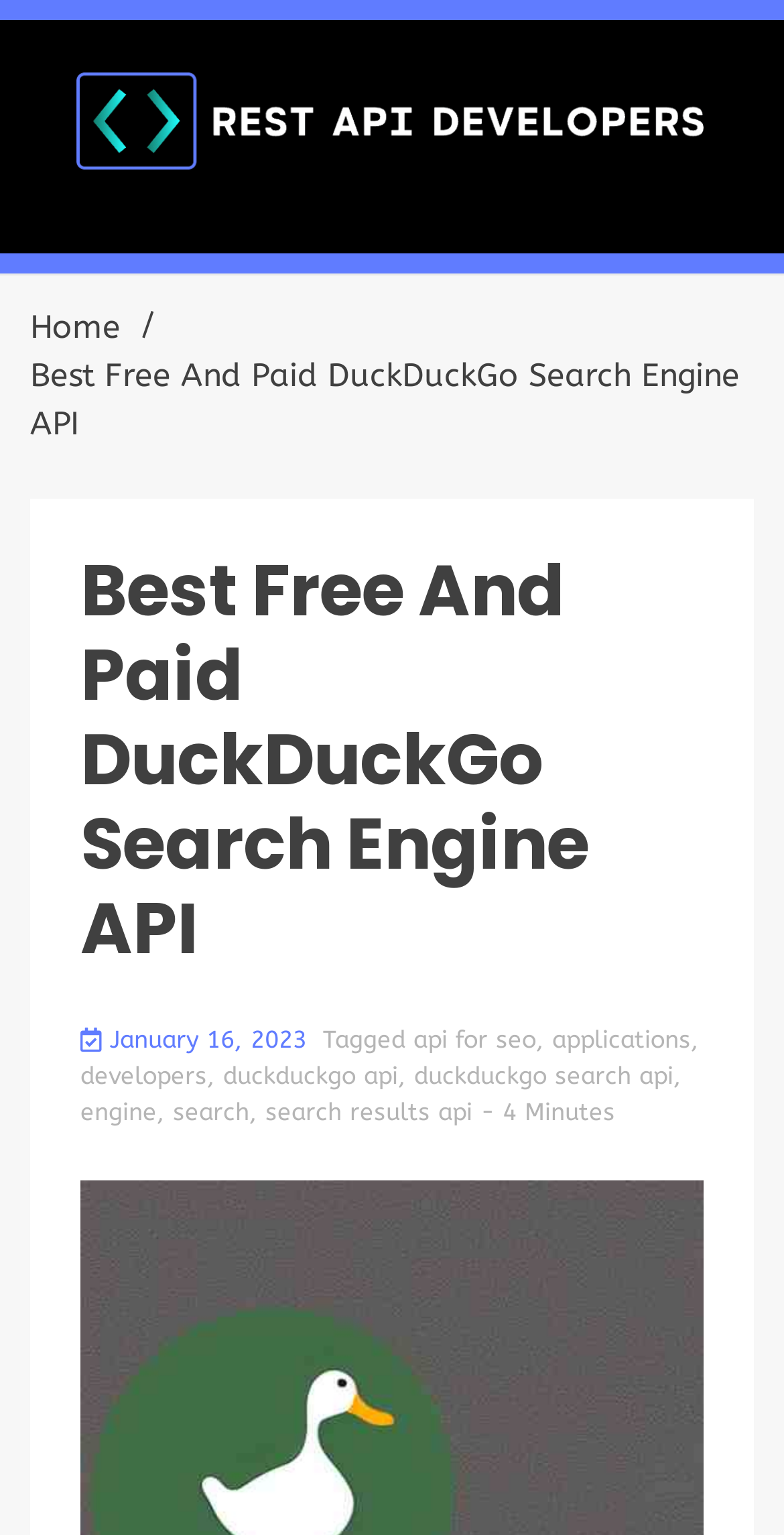Determine the coordinates of the bounding box that should be clicked to complete the instruction: "Learn more about 'api for seo'". The coordinates should be represented by four float numbers between 0 and 1: [left, top, right, bottom].

[0.527, 0.668, 0.683, 0.687]